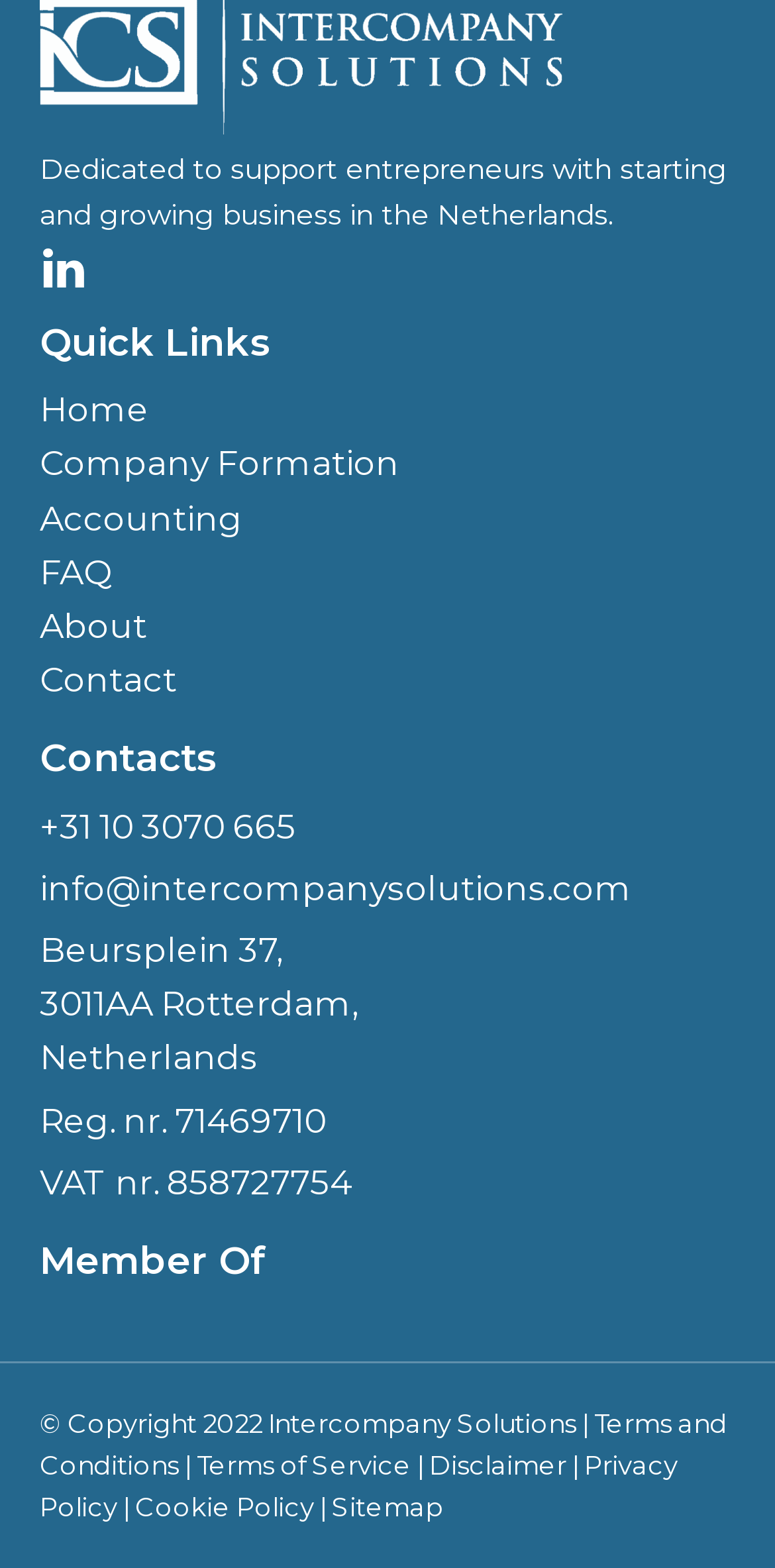Please specify the bounding box coordinates for the clickable region that will help you carry out the instruction: "Click on the LinkedIn icon".

[0.056, 0.158, 0.108, 0.183]